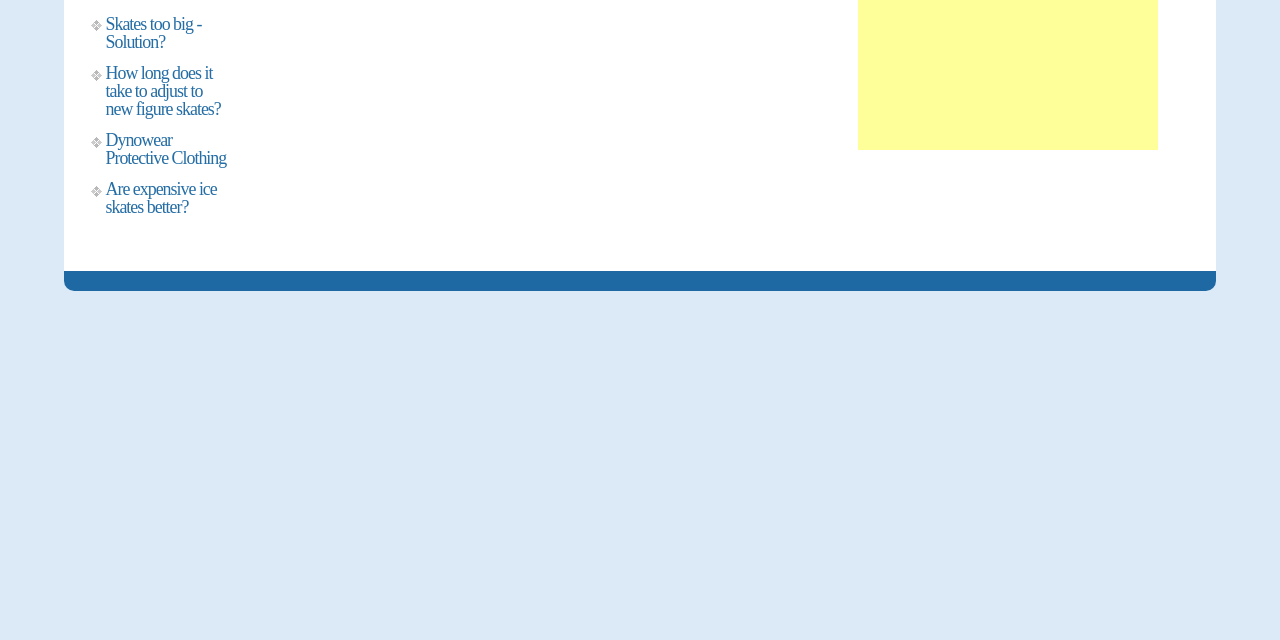Given the element description Skates too big - Solution?, specify the bounding box coordinates of the corresponding UI element in the format (top-left x, top-left y, bottom-right x, bottom-right y). All values must be between 0 and 1.

[0.082, 0.022, 0.157, 0.081]